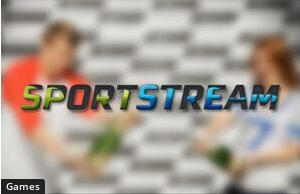What type of content does SportStream provide?
Answer the question with as much detail as you can, using the image as a reference.

The image prominently features the logo of SportStream, a website dedicated to providing a variety of sports content, making it a go-to destination for fans seeking updates and interaction in the sports world.